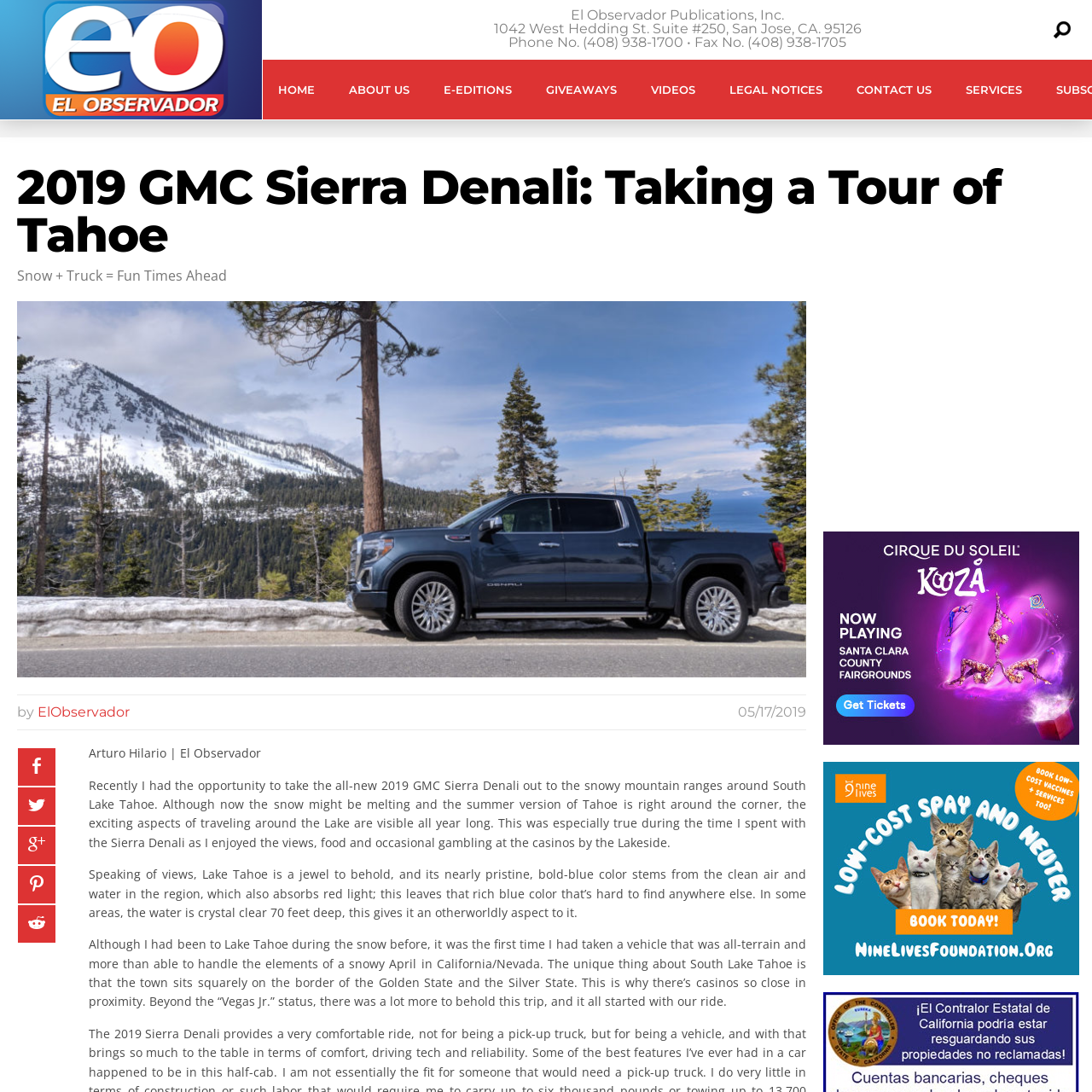What is the topic of the article?
Pay attention to the image outlined by the red bounding box and provide a thorough explanation in your answer, using clues from the image.

The article title '2019 GMC Sierra Denali: Taking a Tour of Tahoe' is examined to determine the topic, which is the 2019 GMC Sierra Denali vehicle.